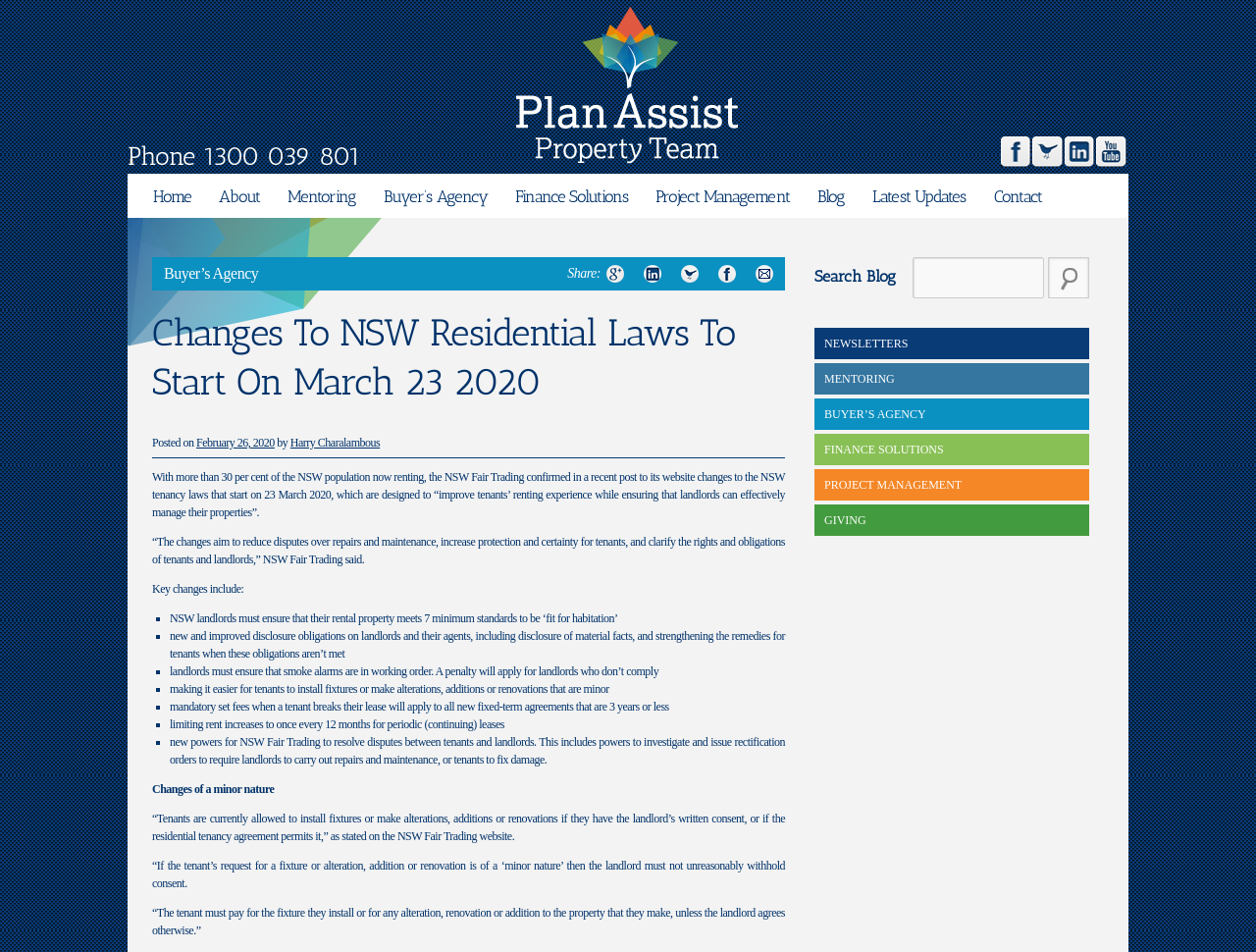Provide the bounding box coordinates of the HTML element described by the text: "Mentoring". The coordinates should be in the format [left, top, right, bottom] with values between 0 and 1.

[0.656, 0.389, 0.875, 0.407]